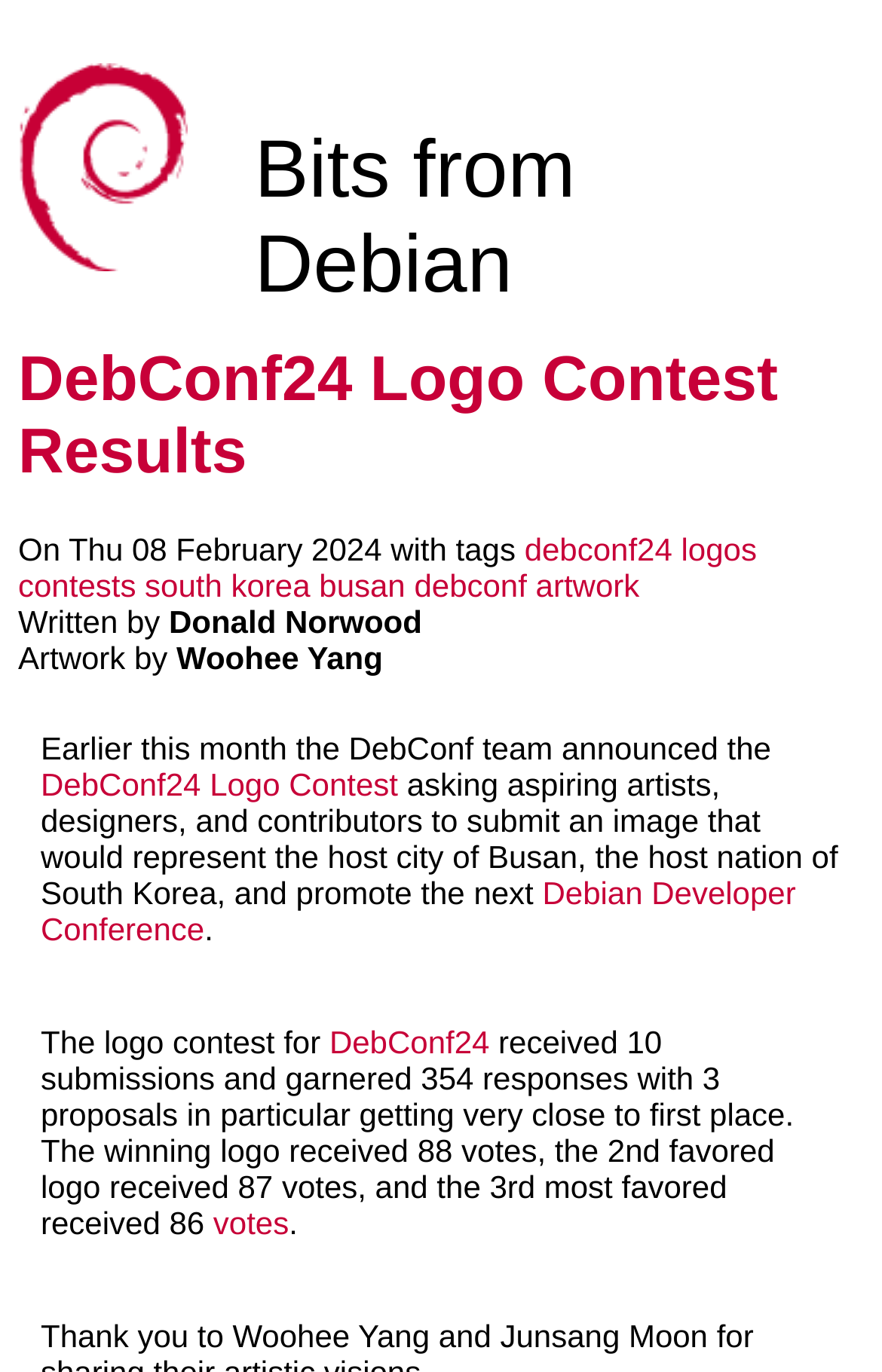Give a one-word or short phrase answer to the question: 
What is the topic of the blog post?

DebConf24 Logo Contest Results